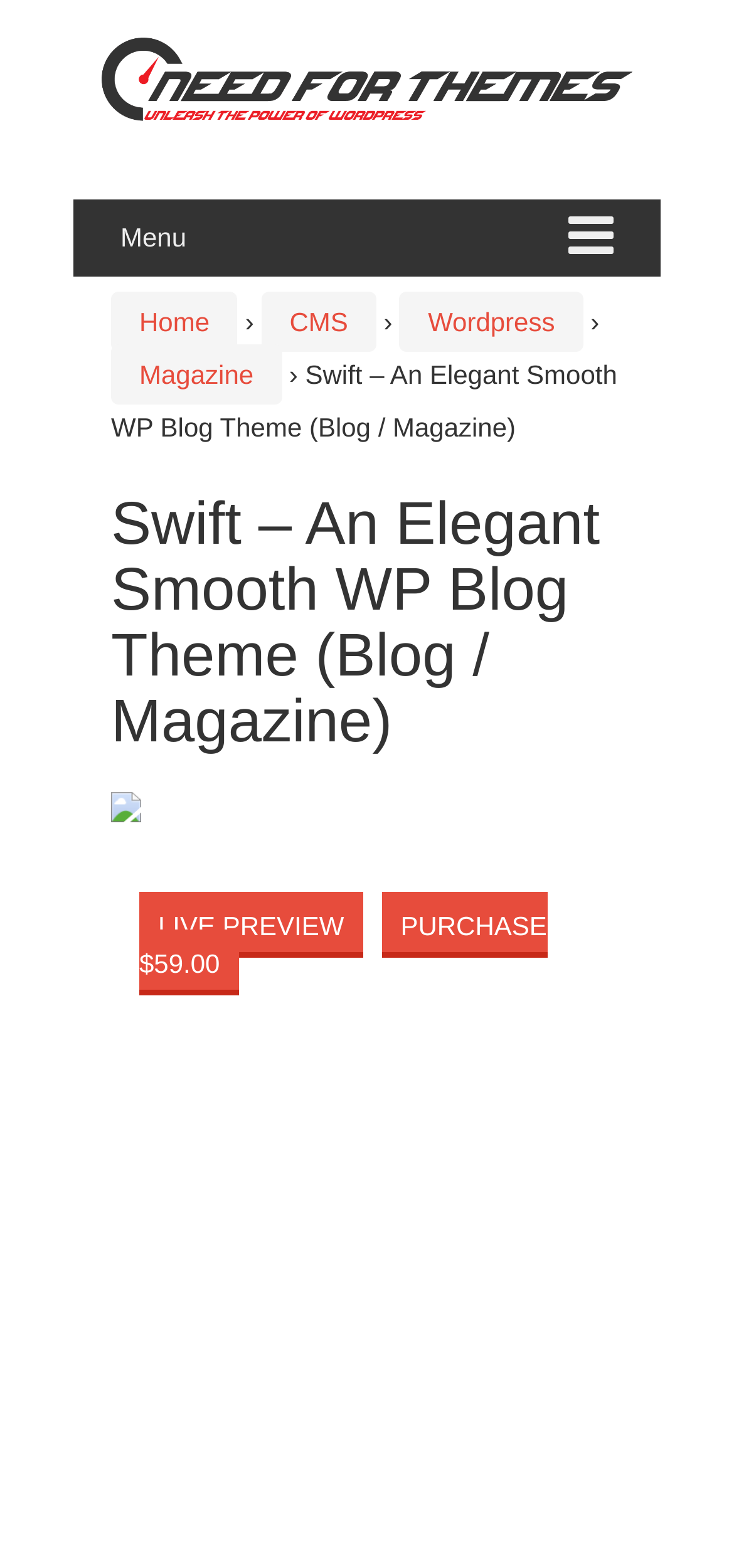Please determine the bounding box coordinates of the element to click in order to execute the following instruction: "Click on the Need For Themes link". The coordinates should be four float numbers between 0 and 1, specified as [left, top, right, bottom].

[0.138, 0.052, 0.862, 0.071]